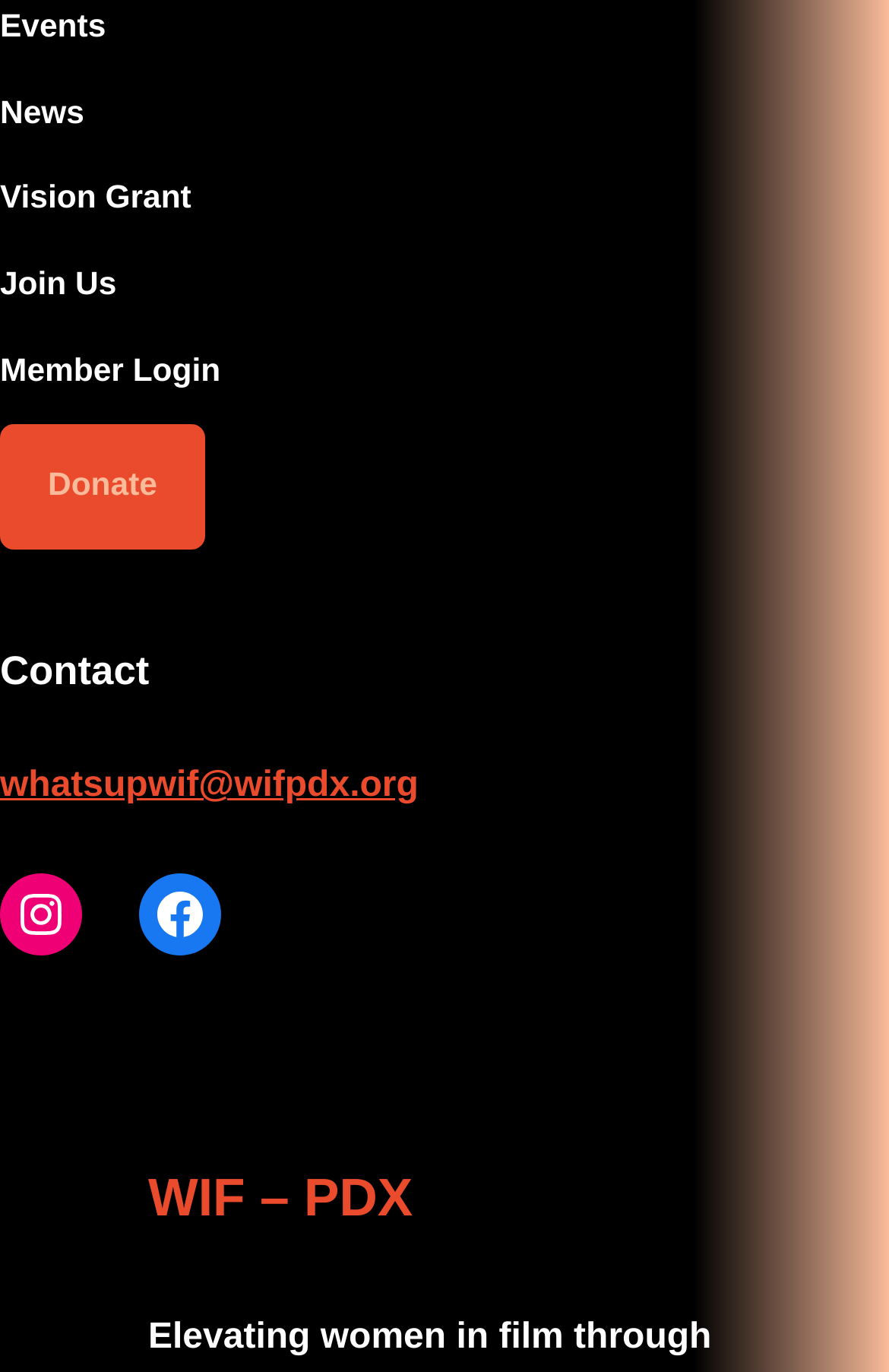Identify the bounding box for the described UI element. Provide the coordinates in (top-left x, top-left y, bottom-right x, bottom-right y) format with values ranging from 0 to 1: Instagram

[0.0, 0.636, 0.092, 0.696]